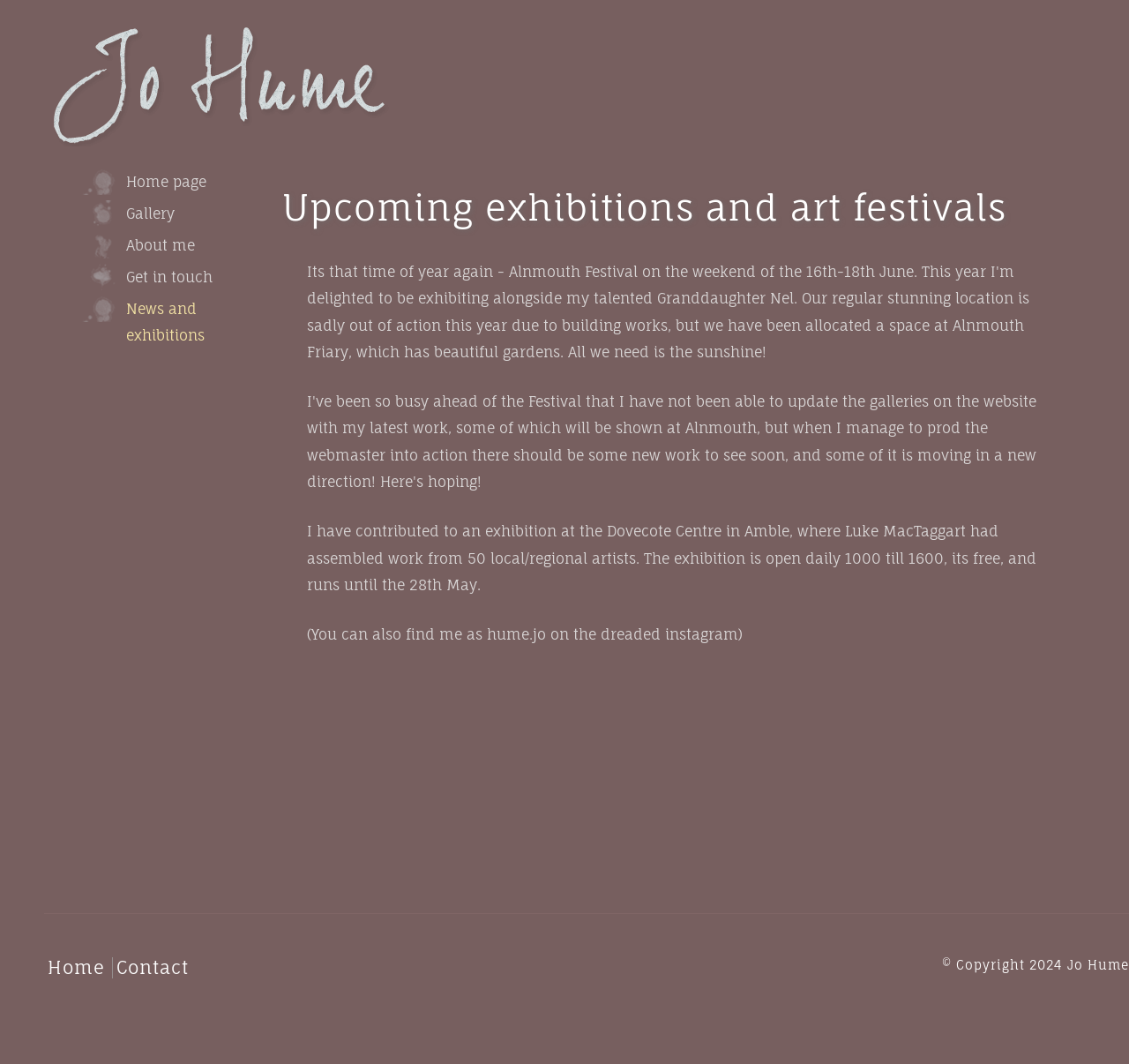Find and indicate the bounding box coordinates of the region you should select to follow the given instruction: "read about the artist".

[0.071, 0.218, 0.223, 0.243]